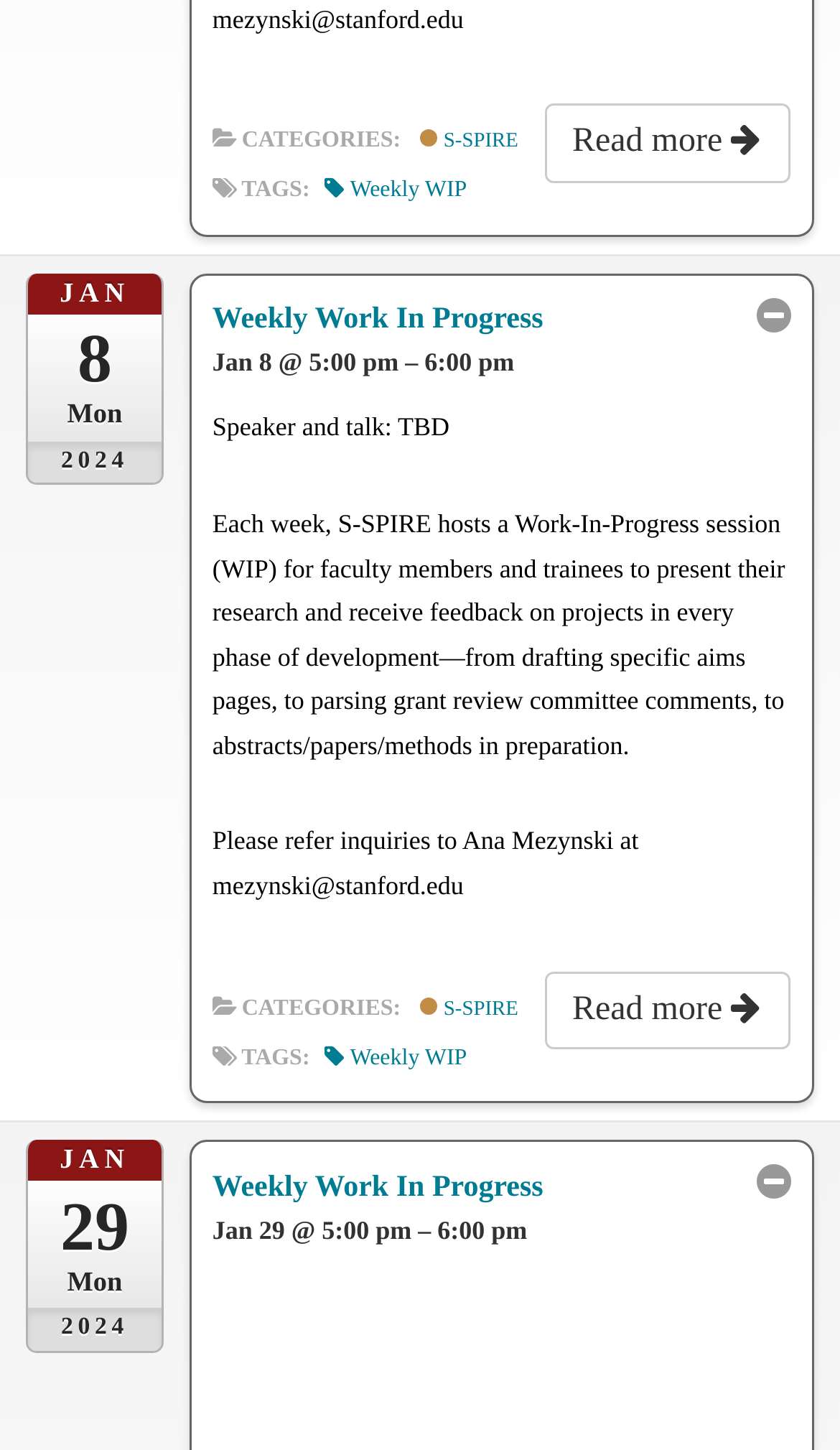What is the purpose of the Weekly WIP session?
Using the image, elaborate on the answer with as much detail as possible.

I found the answer by looking at the text 'Each week, S-SPIRE hosts a Work-In-Progress session (WIP) for faculty members and trainees to present their research and receive feedback on projects in every phase of development...' which explains the purpose of the Weekly WIP session.